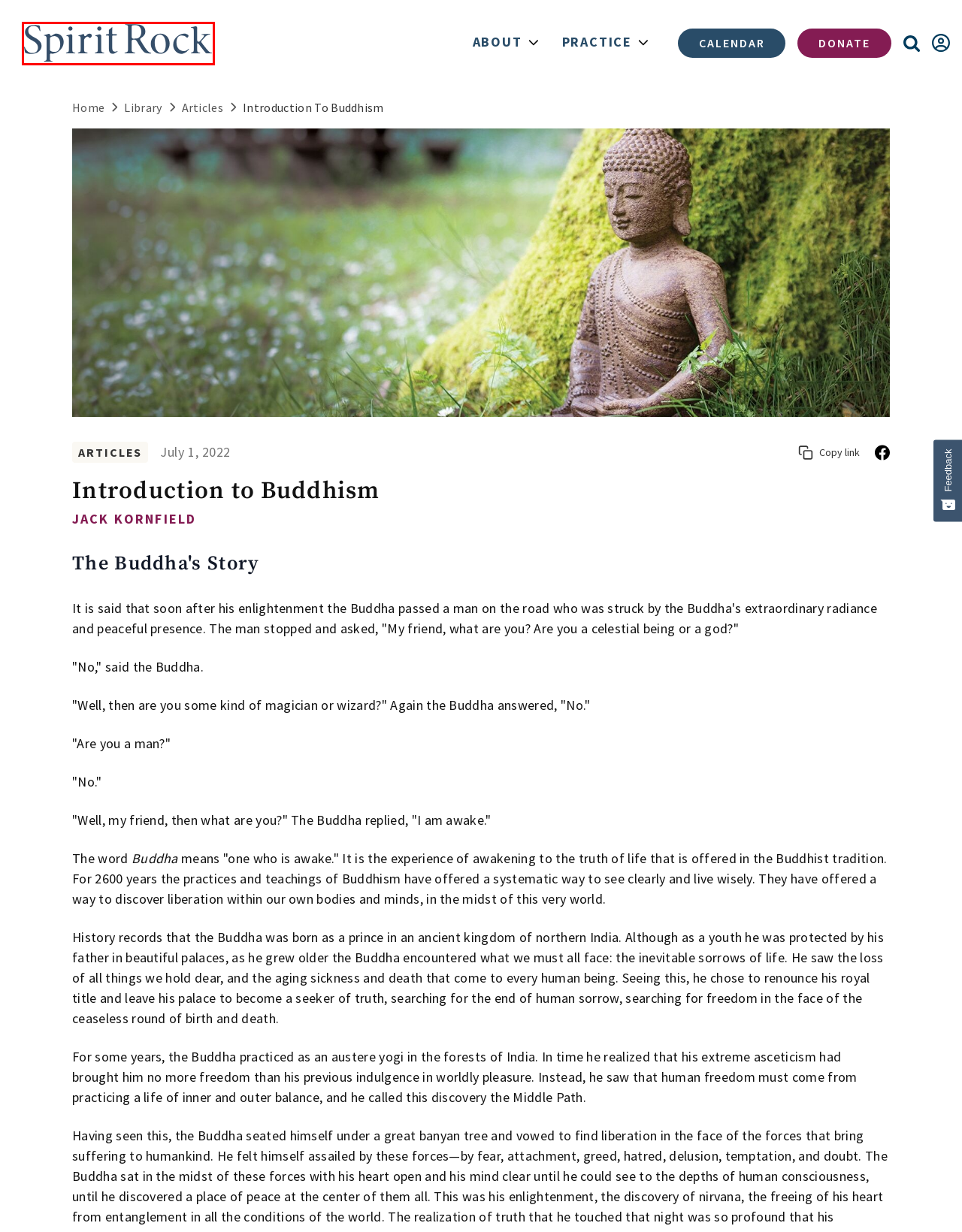You are presented with a screenshot of a webpage with a red bounding box. Select the webpage description that most closely matches the new webpage after clicking the element inside the red bounding box. The options are:
A. Homepage | Spirit Rock
B. Donate | Spirit Rock
C. The Five Hindrances | Spirit Rock
D. Spirit Rock
E. Dharma Library | Spirit Rock
F. The Four Noble Truths | Spirit Rock
G. The Noble Eightfold Path | Spirit Rock
H. Calendar | Spirit Rock

A